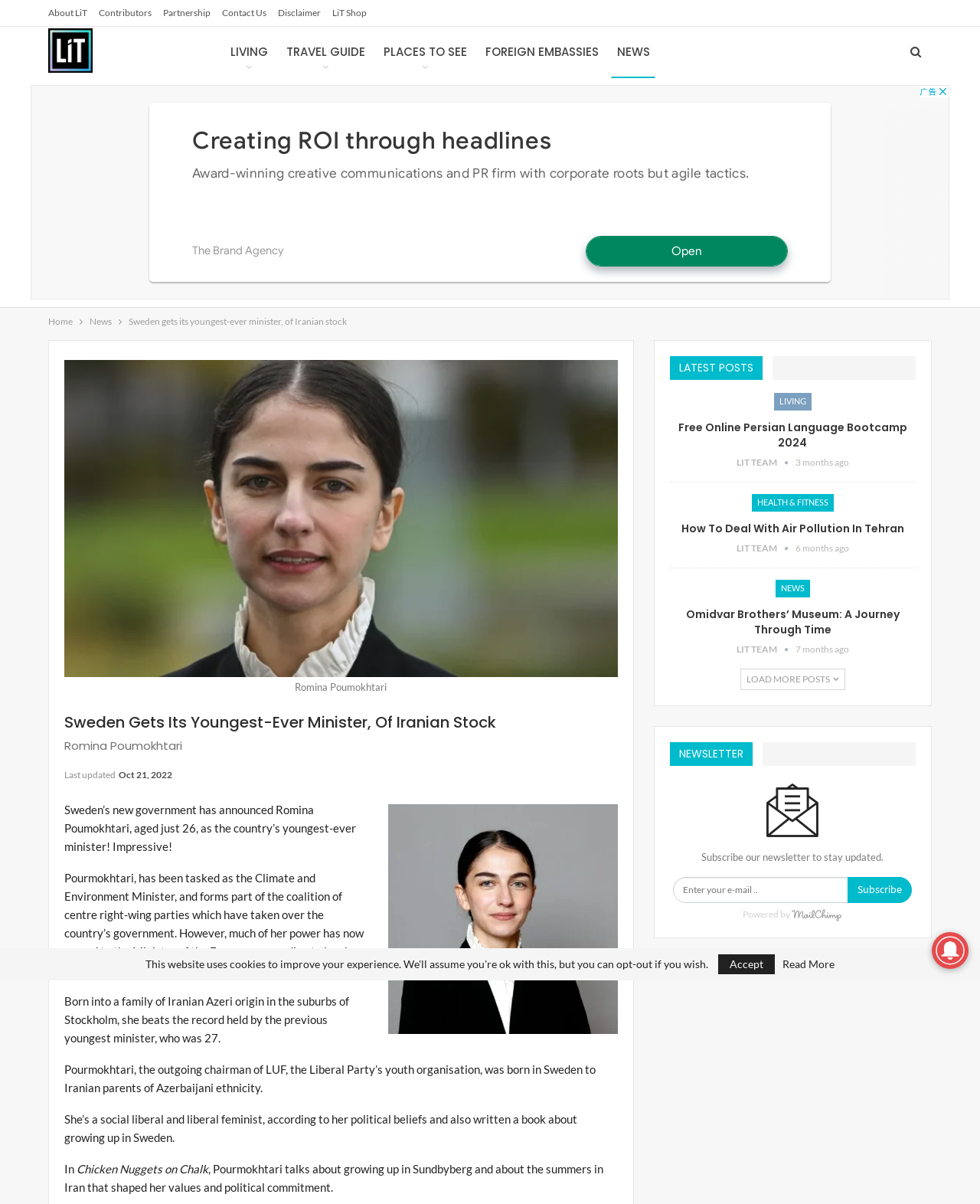Generate the text of the webpage's primary heading.

Sweden Gets Its Youngest-Ever Minister, Of Iranian Stock